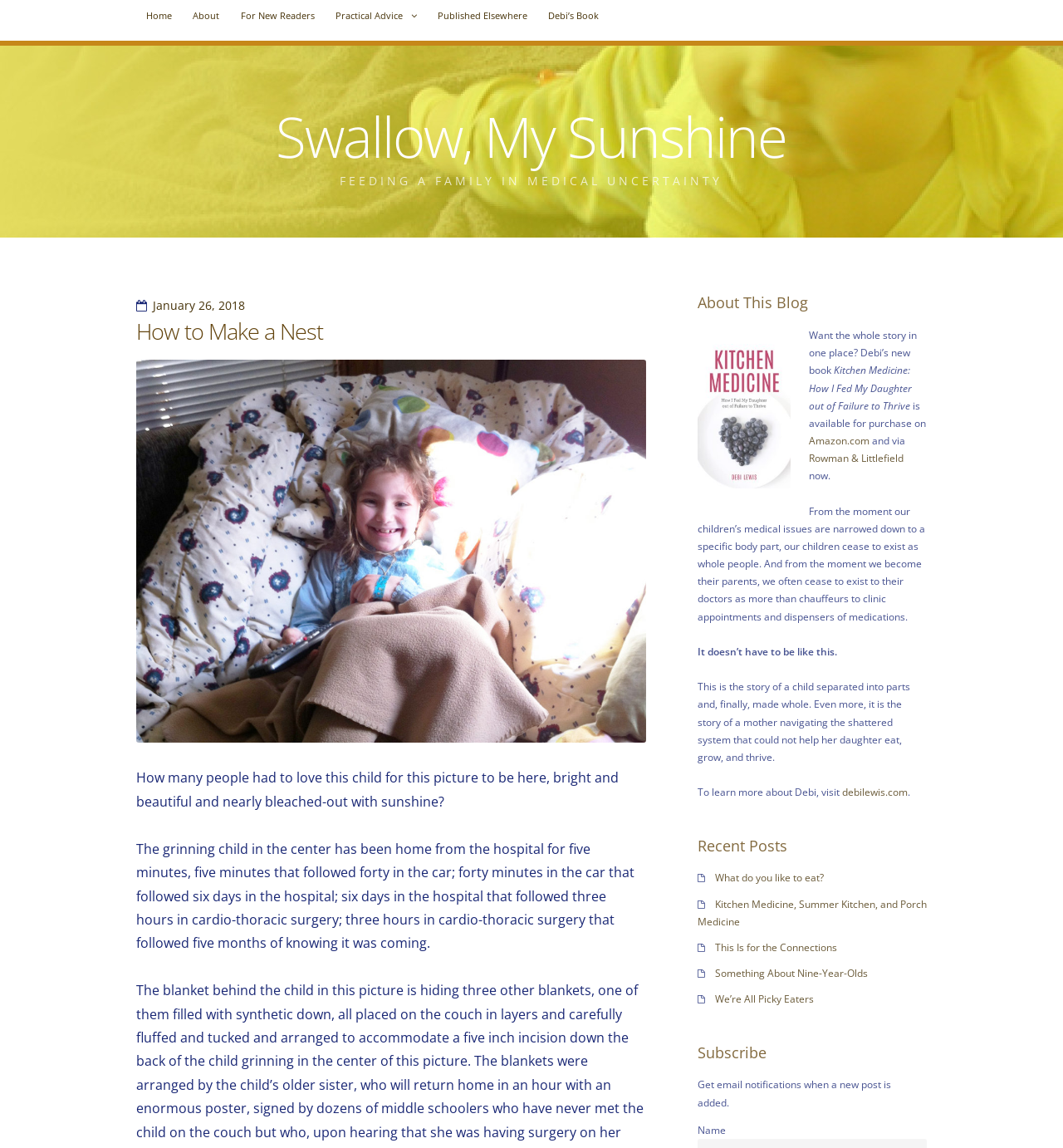Provide the bounding box coordinates of the area you need to click to execute the following instruction: "Learn more about Debi on her website".

[0.792, 0.684, 0.854, 0.695]